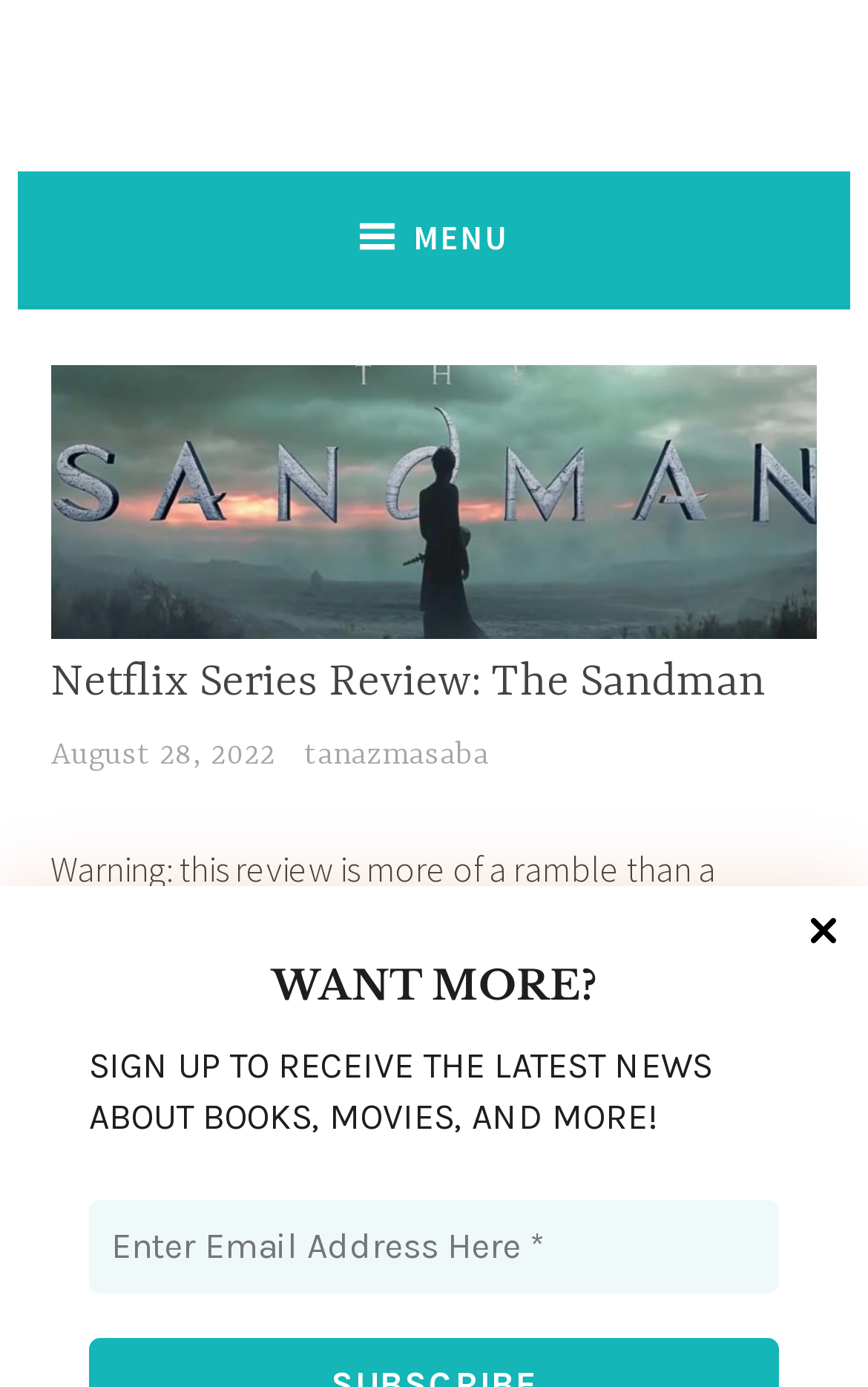Answer succinctly with a single word or phrase:
Who wrote the review?

tanazmasaba